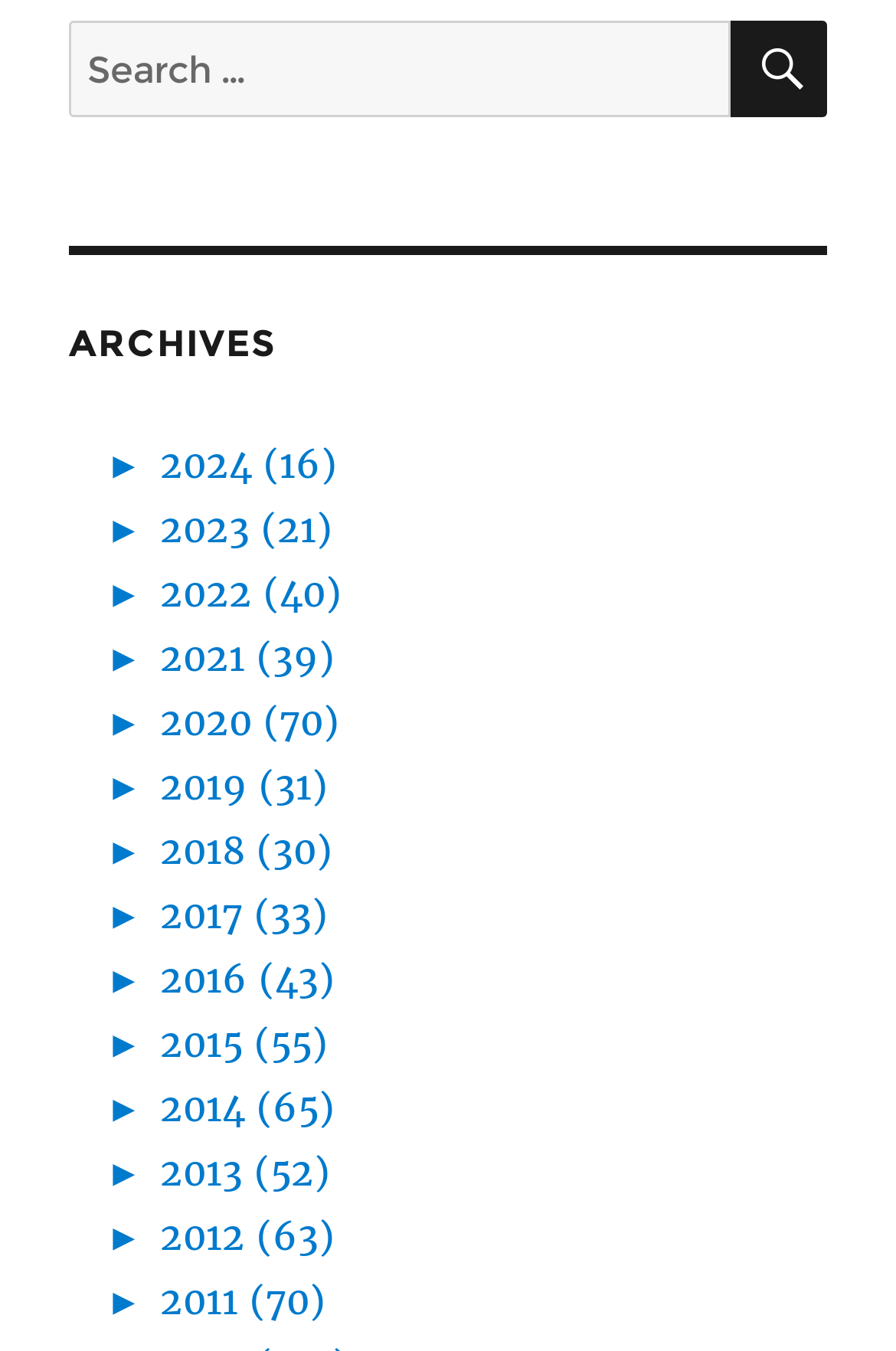What is the year with the most archives?
Relying on the image, give a concise answer in one word or a brief phrase.

2020